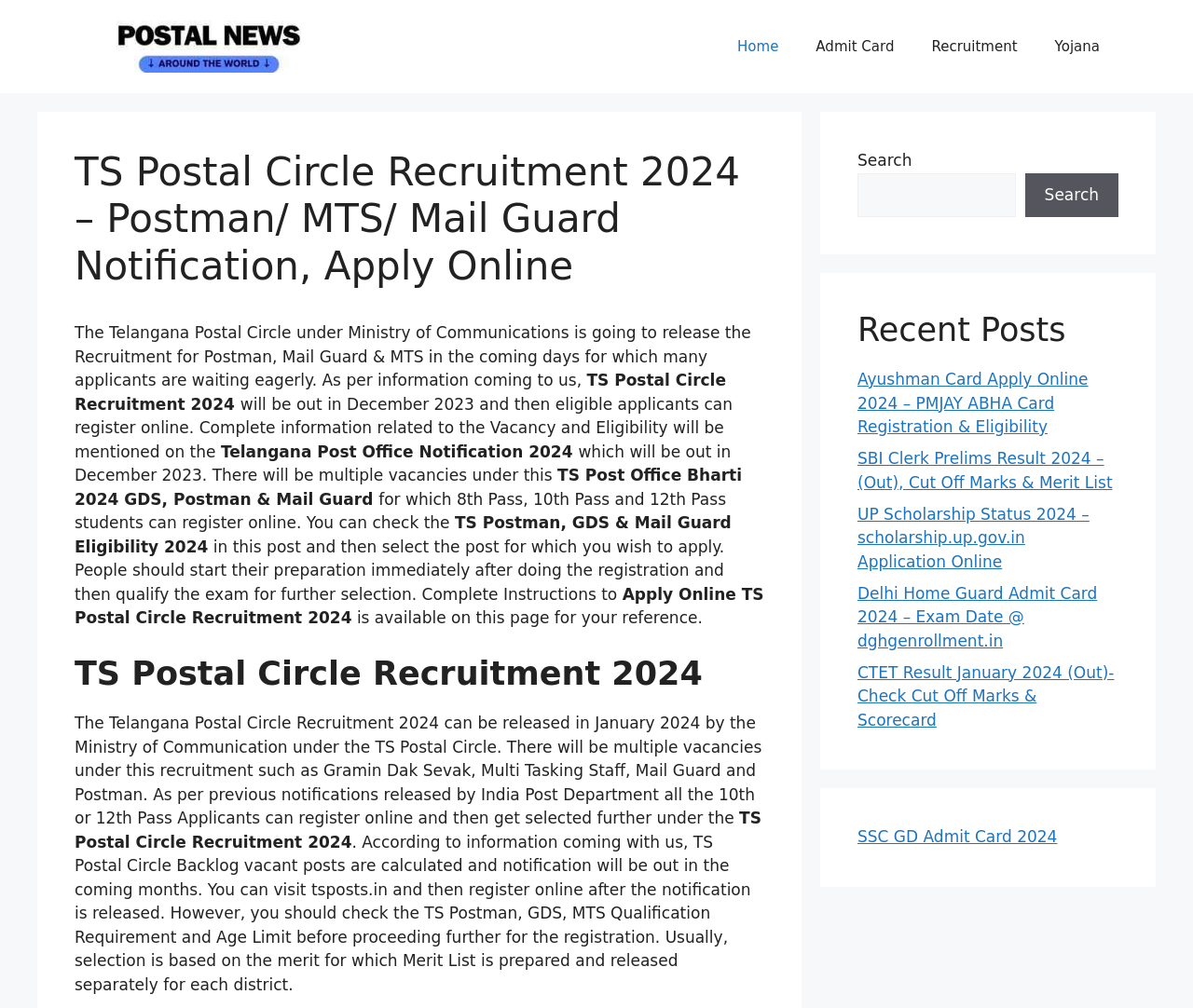Respond concisely with one word or phrase to the following query:
What is the recruitment for?

Postman, Mail Guard & MTS